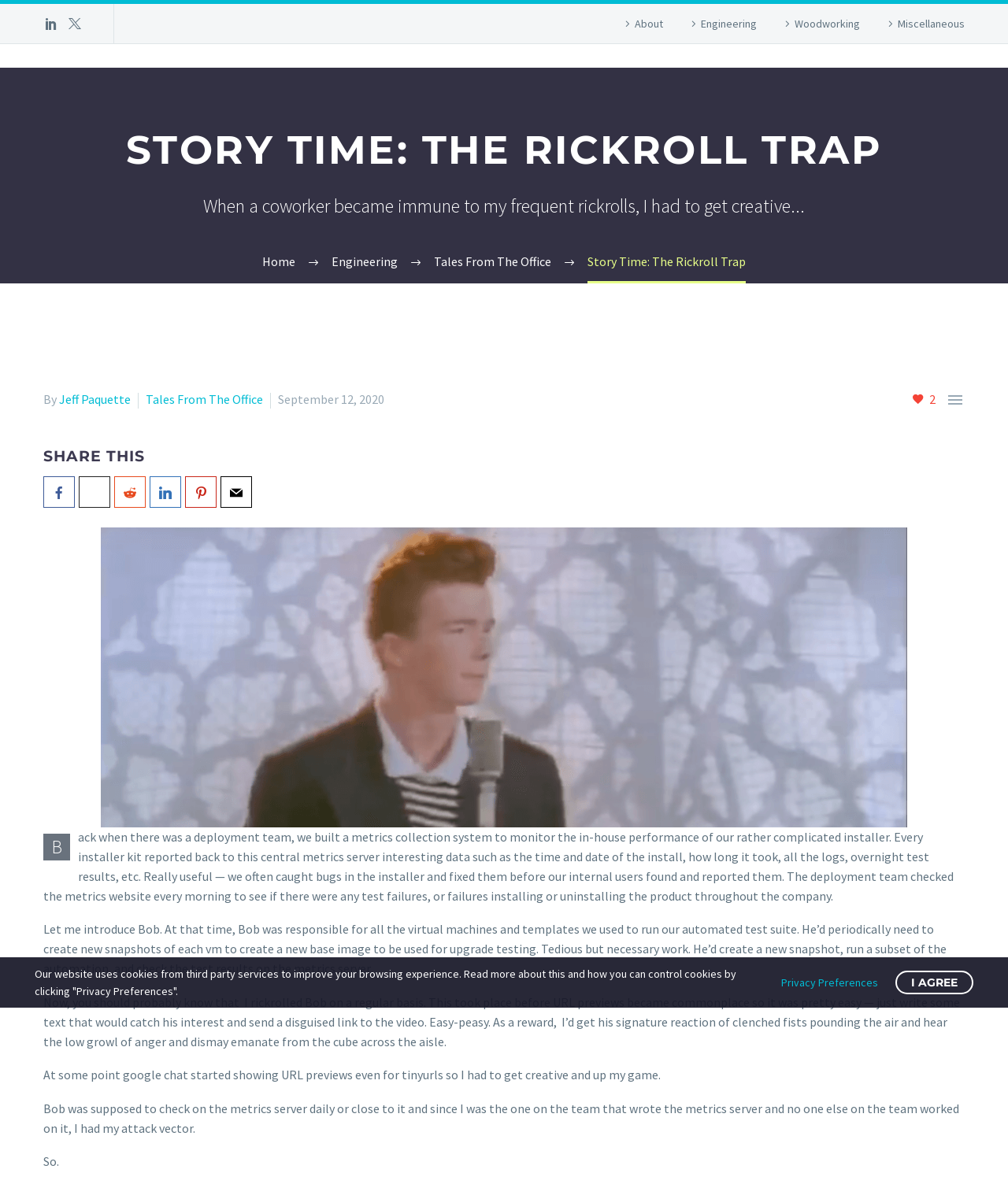Determine the bounding box coordinates for the clickable element to execute this instruction: "Click the 'Share This' button". Provide the coordinates as four float numbers between 0 and 1, i.e., [left, top, right, bottom].

[0.043, 0.376, 0.957, 0.396]